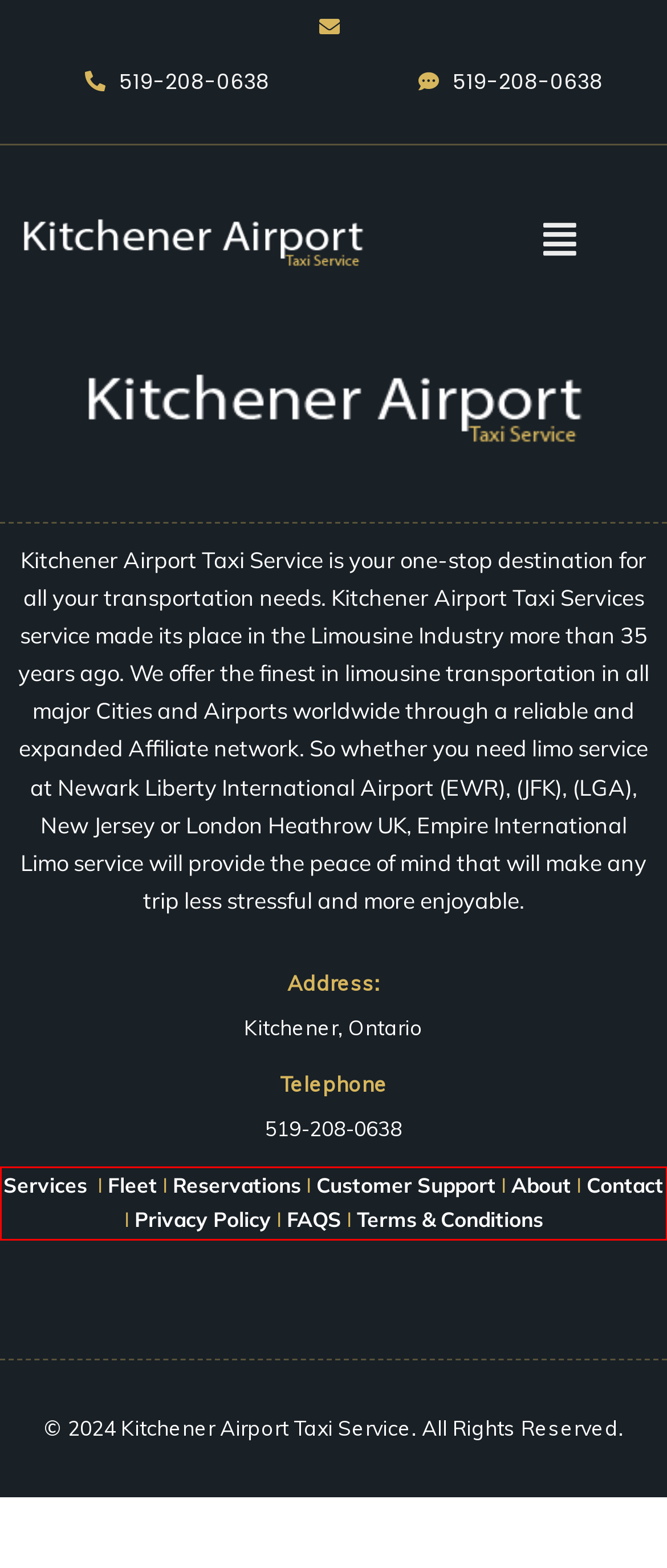Within the screenshot of the webpage, there is a red rectangle. Please recognize and generate the text content inside this red bounding box.

Services I Fleet I Reservations I Customer Support I About I Contact I Privacy Policy I FAQS I Terms & Conditions